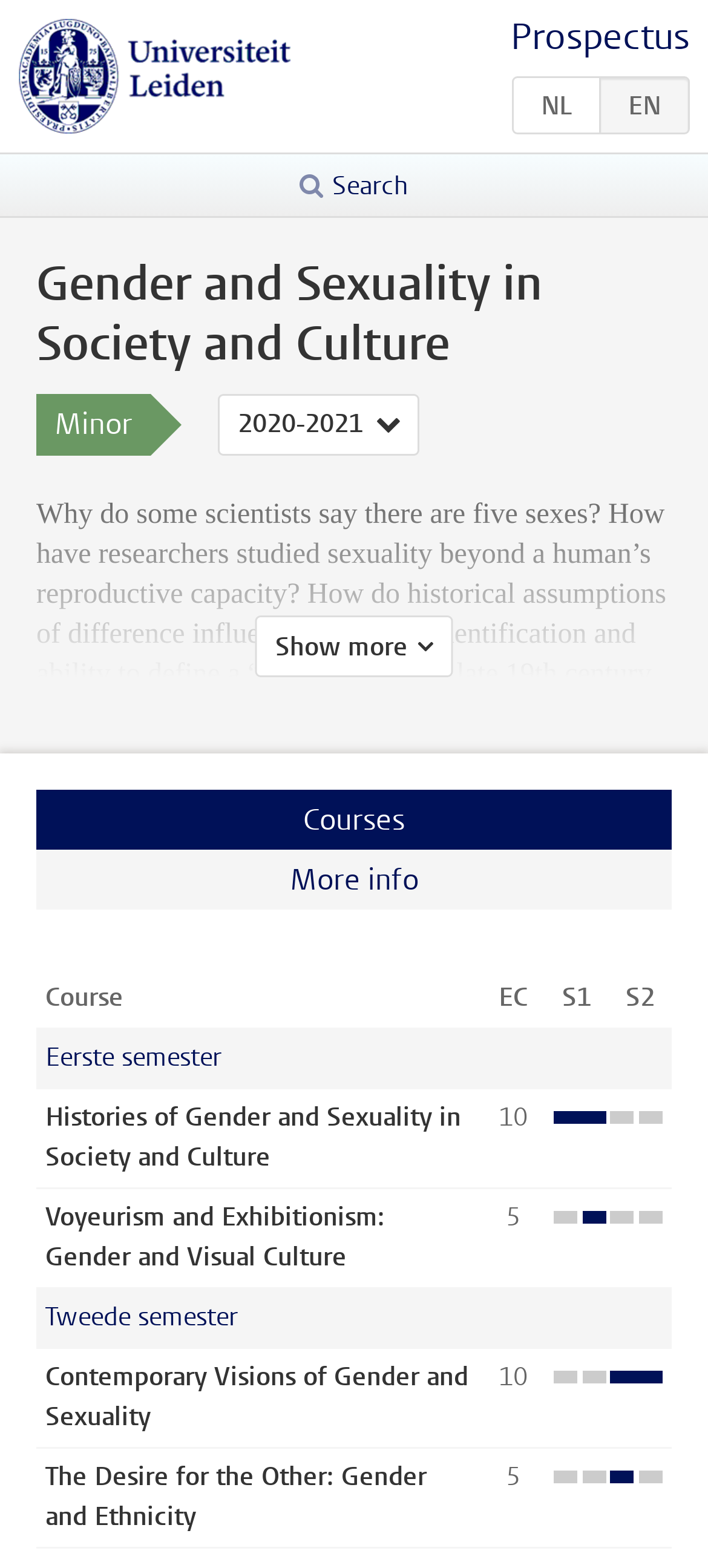Could you determine the bounding box coordinates of the clickable element to complete the instruction: "Search for something"? Provide the coordinates as four float numbers between 0 and 1, i.e., [left, top, right, bottom].

[0.423, 0.105, 0.577, 0.131]